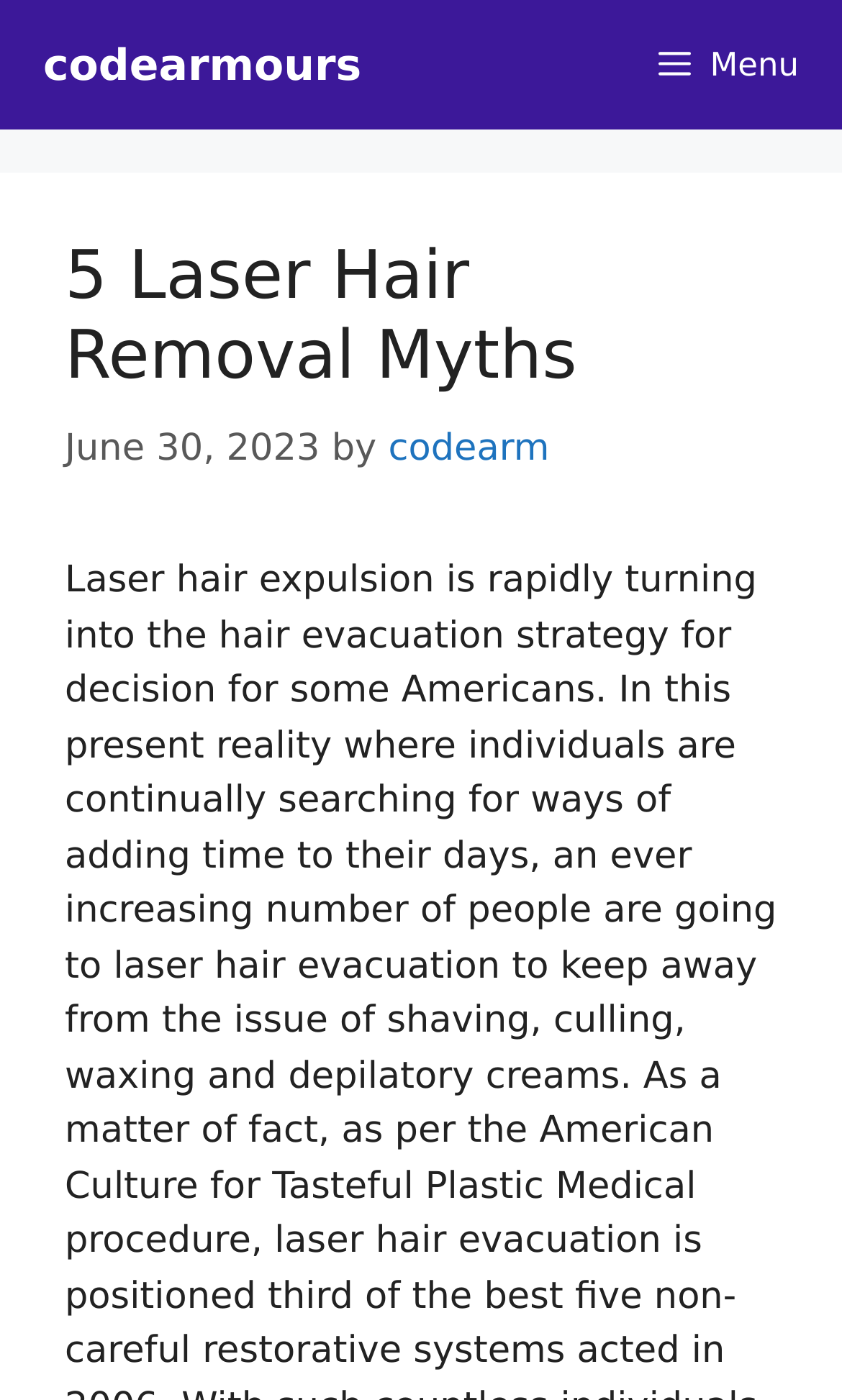Who is the author of the article?
Refer to the image and respond with a one-word or short-phrase answer.

codearm